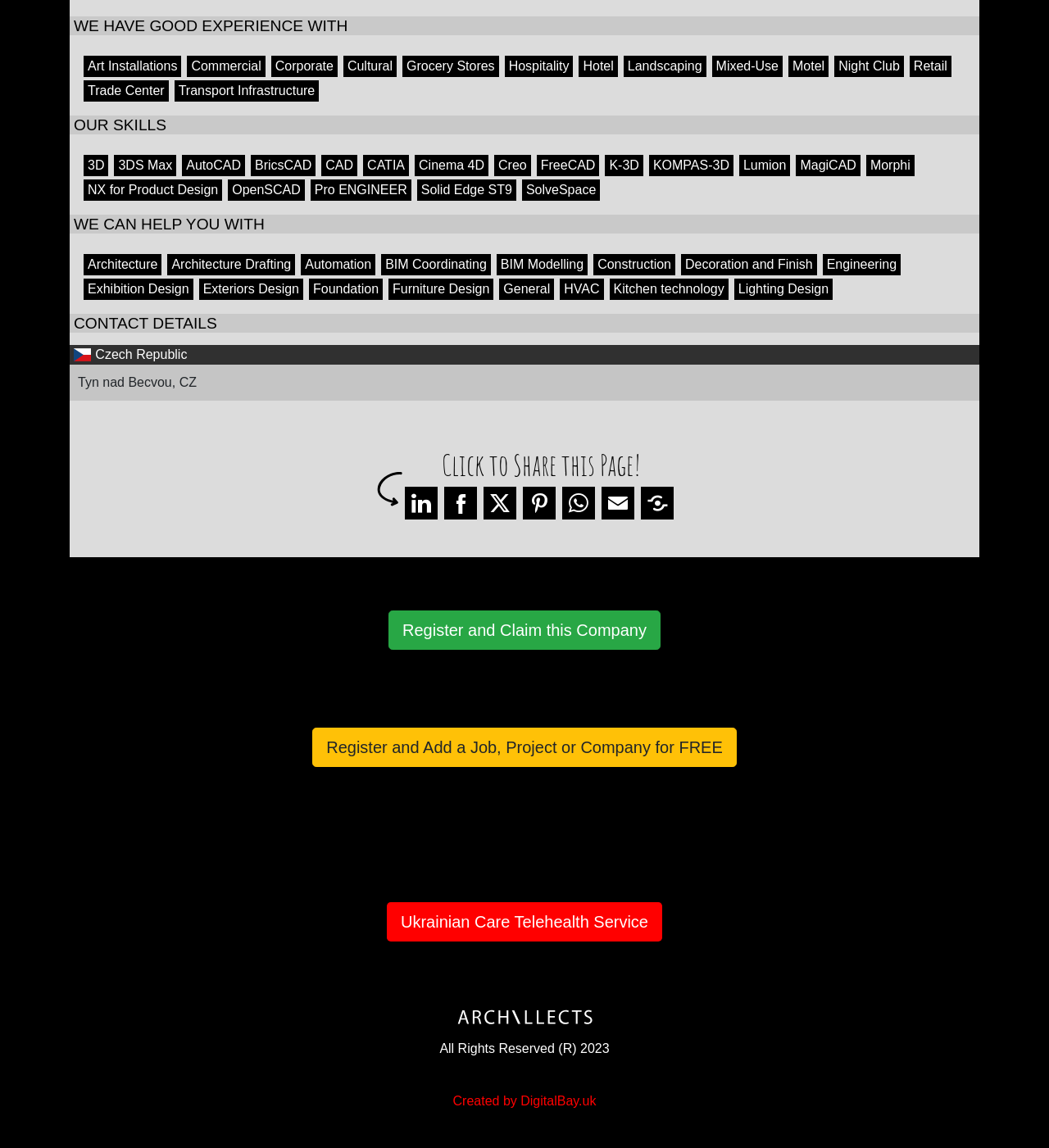Determine the bounding box for the UI element as described: "aria-label="Share to More Options"". The coordinates should be represented as four float numbers between 0 and 1, formatted as [left, top, right, bottom].

[0.611, 0.424, 0.642, 0.453]